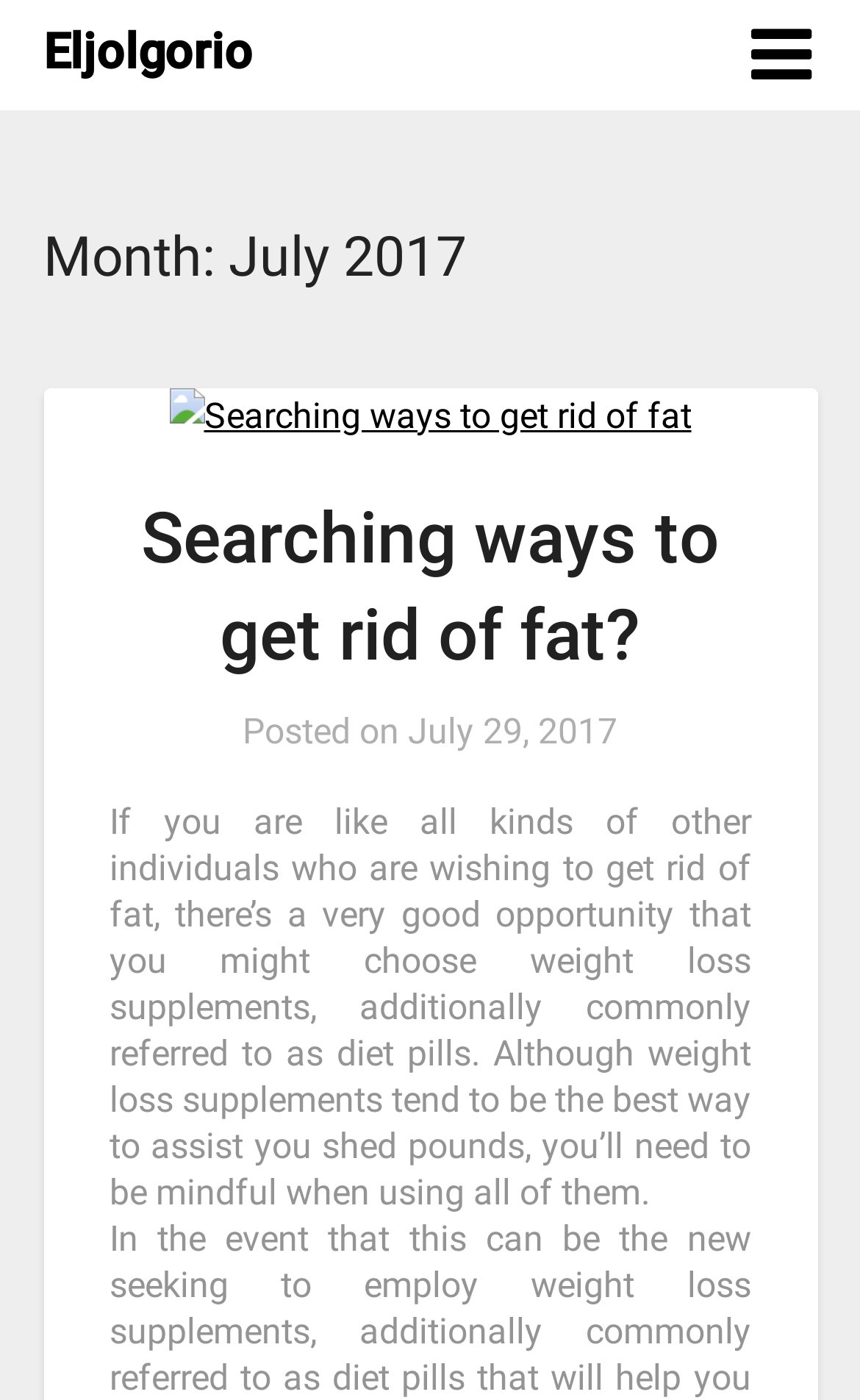What are weight loss supplements also referred to as?
Based on the visual, give a brief answer using one word or a short phrase.

Diet pills